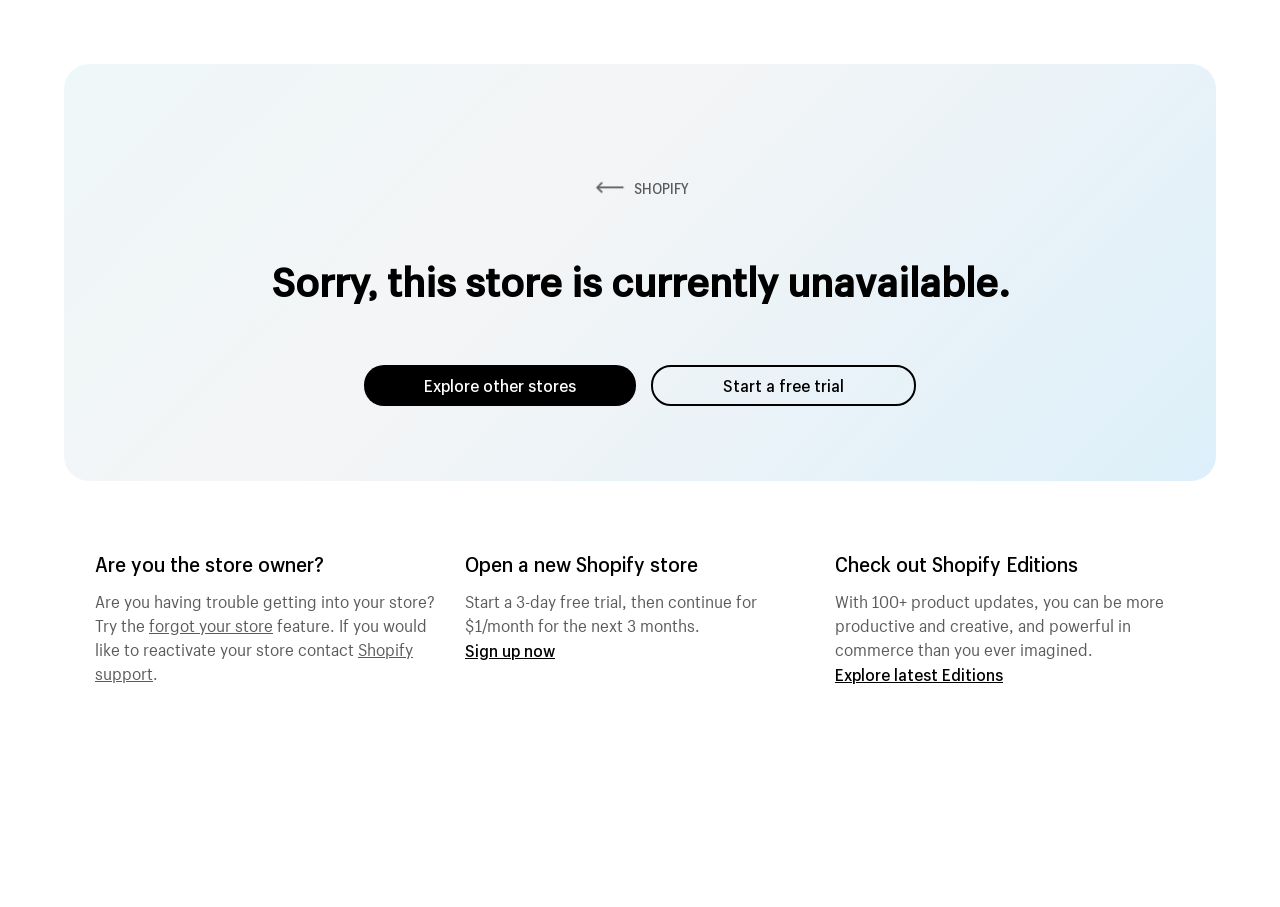Given the element description: "forgot your store", predict the bounding box coordinates of this UI element. The coordinates must be four float numbers between 0 and 1, given as [left, top, right, bottom].

[0.116, 0.672, 0.213, 0.701]